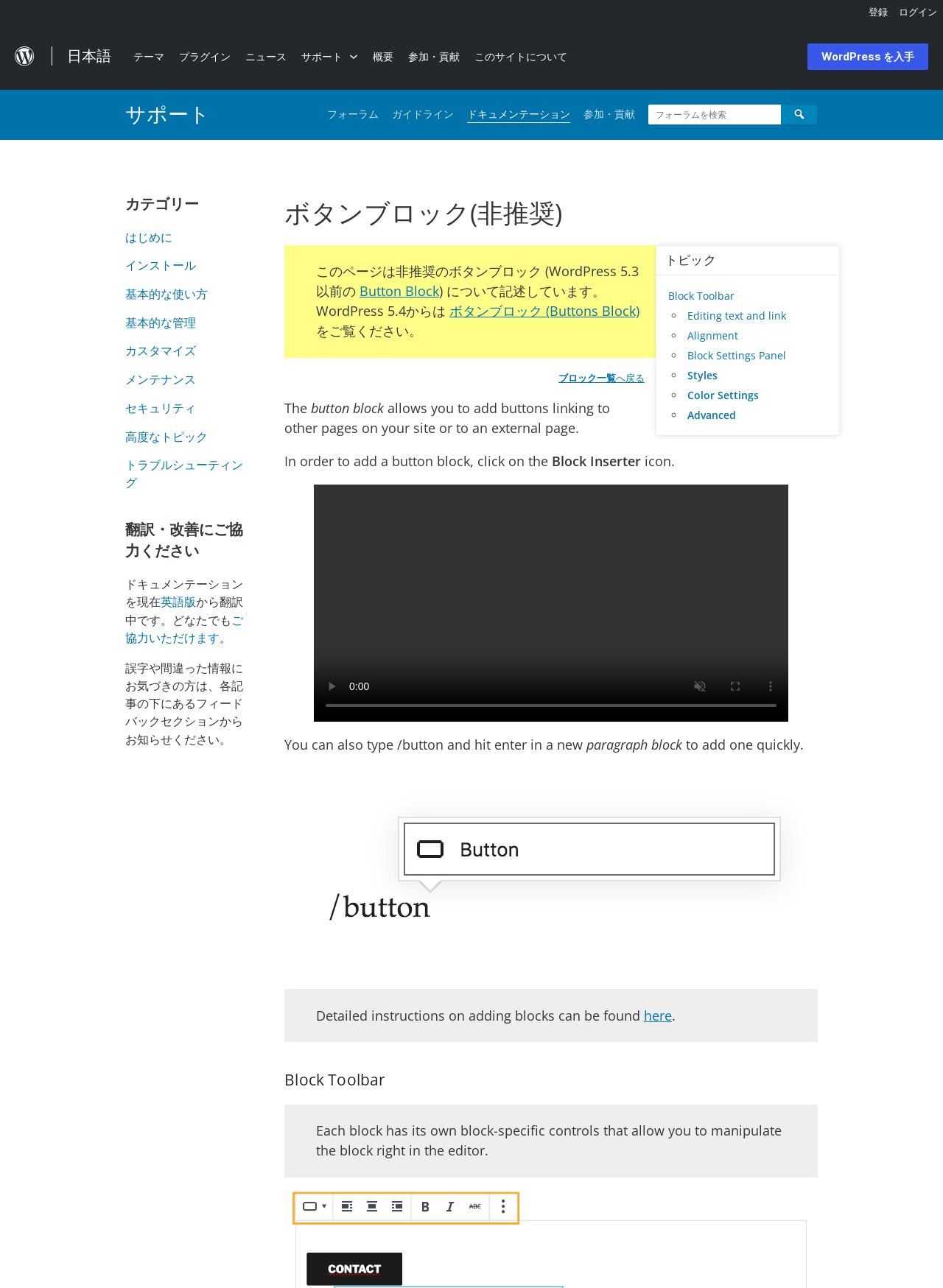What is the topic of the webpage?
Examine the screenshot and reply with a single word or phrase.

Button Block